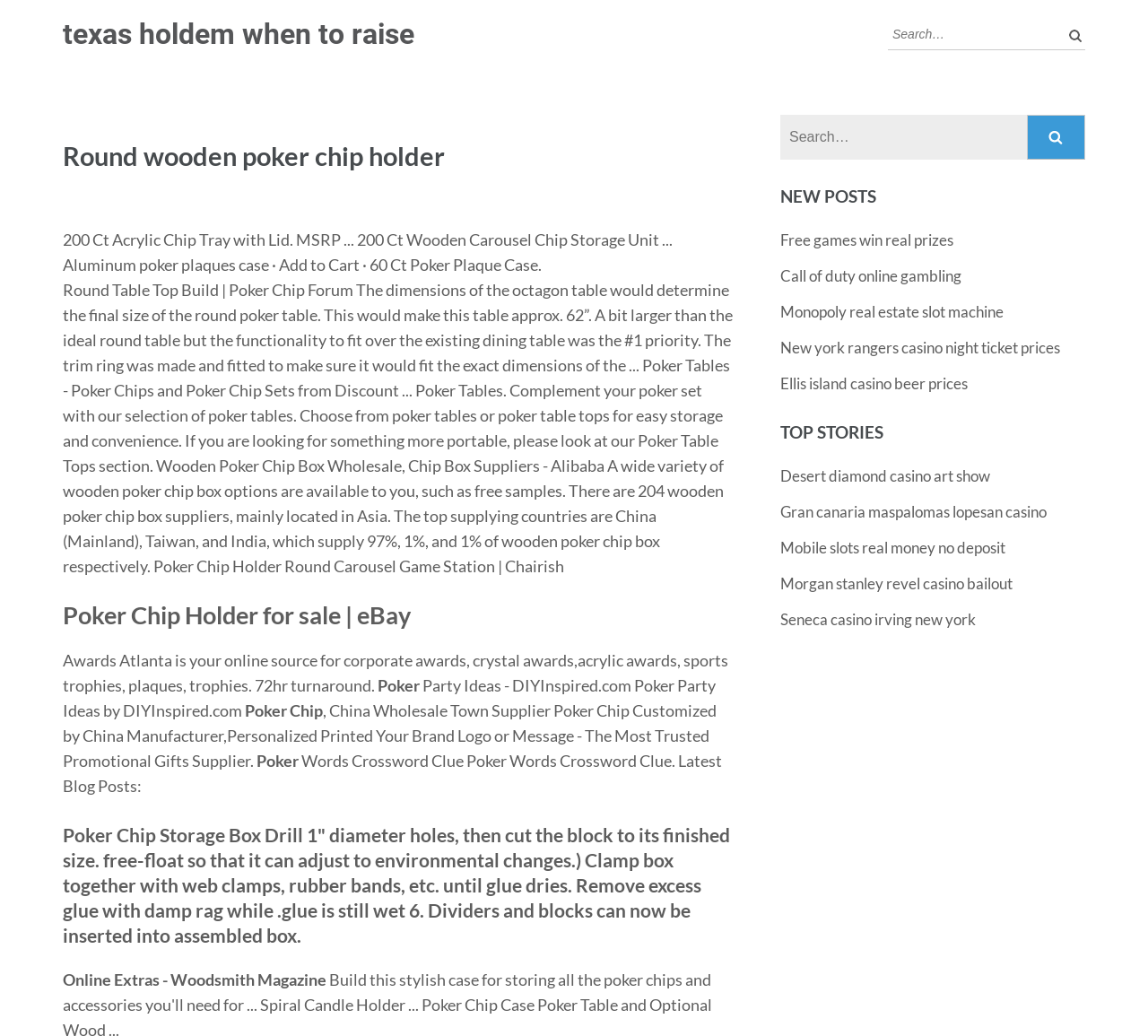Please locate the bounding box coordinates for the element that should be clicked to achieve the following instruction: "Click on 'texas holdem when to raise' link". Ensure the coordinates are given as four float numbers between 0 and 1, i.e., [left, top, right, bottom].

[0.055, 0.016, 0.361, 0.049]